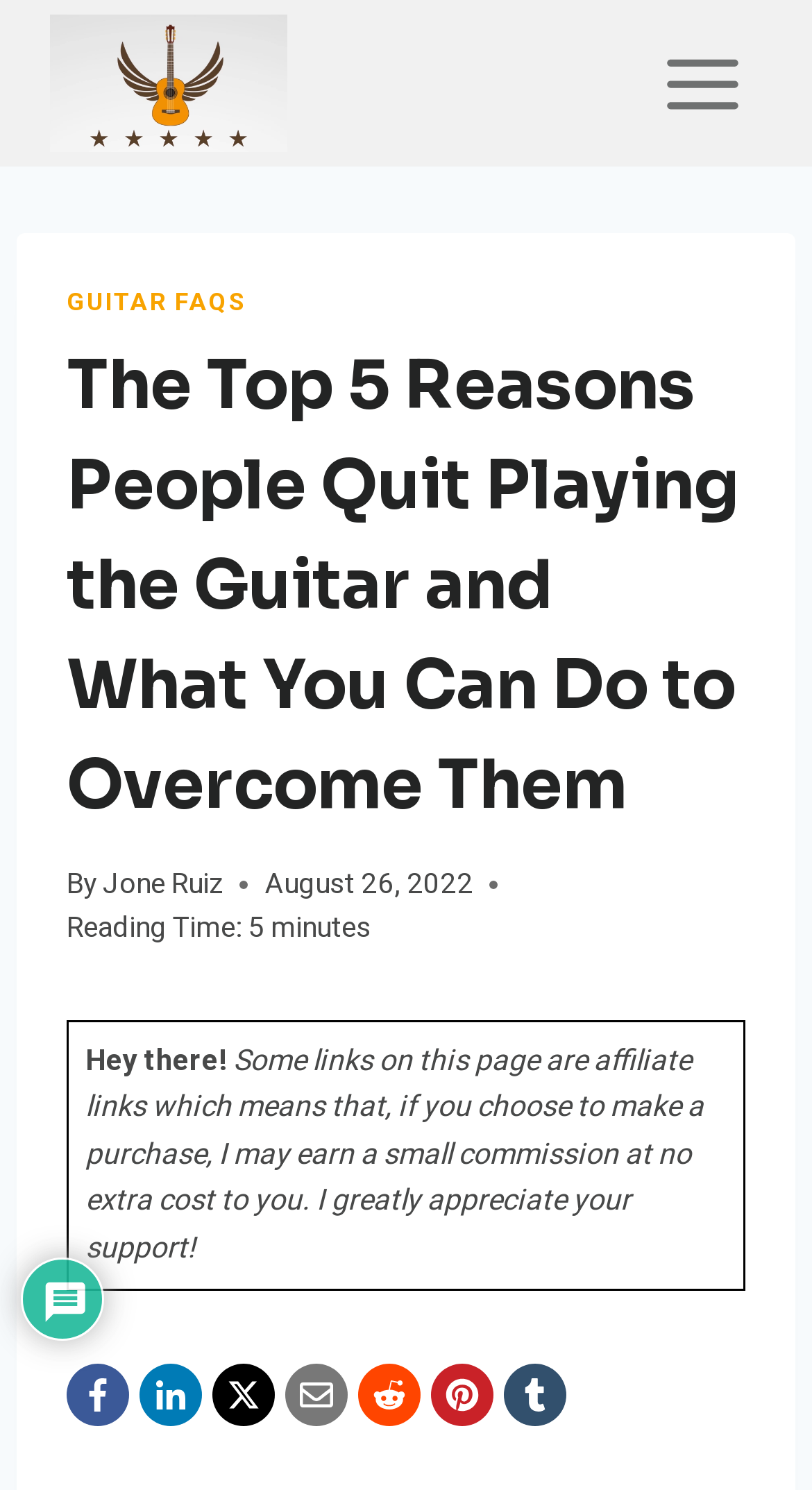Locate the bounding box coordinates of the clickable element to fulfill the following instruction: "Follow the author on Facebook". Provide the coordinates as four float numbers between 0 and 1 in the format [left, top, right, bottom].

[0.082, 0.916, 0.159, 0.957]